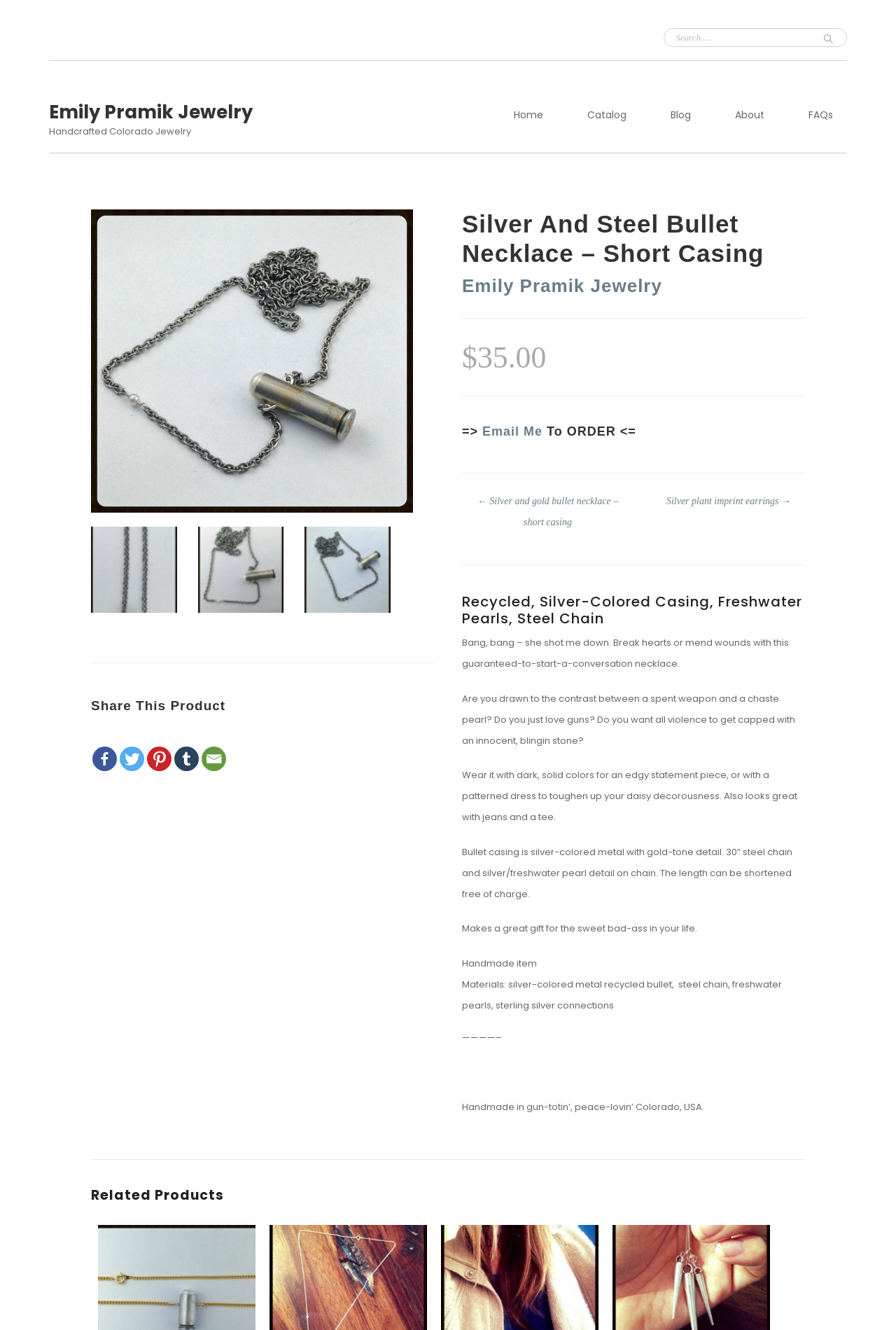Determine the bounding box coordinates of the region that needs to be clicked to achieve the task: "Visit Emily Pramik Jewelry homepage".

[0.055, 0.075, 0.282, 0.094]